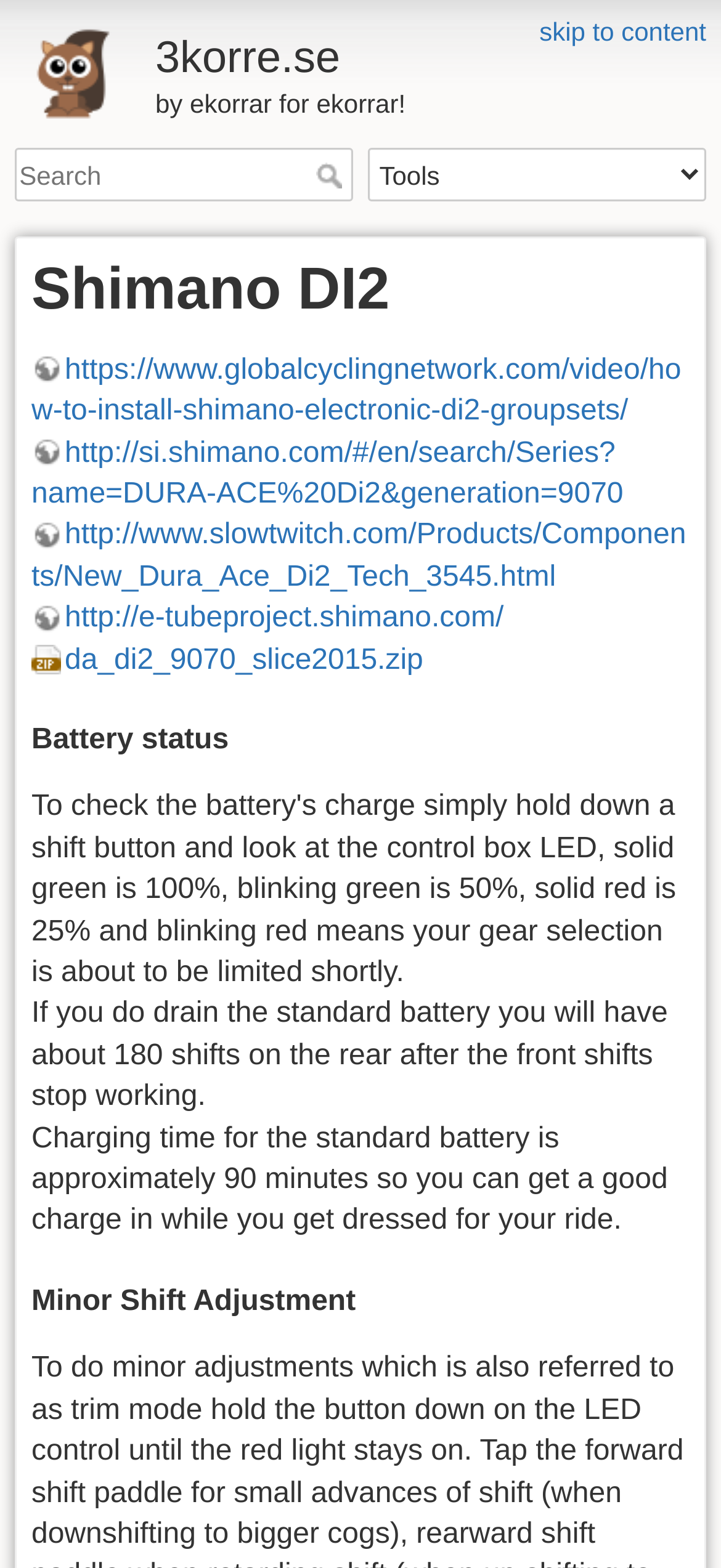Could you highlight the region that needs to be clicked to execute the instruction: "select tools"?

[0.51, 0.094, 0.979, 0.129]